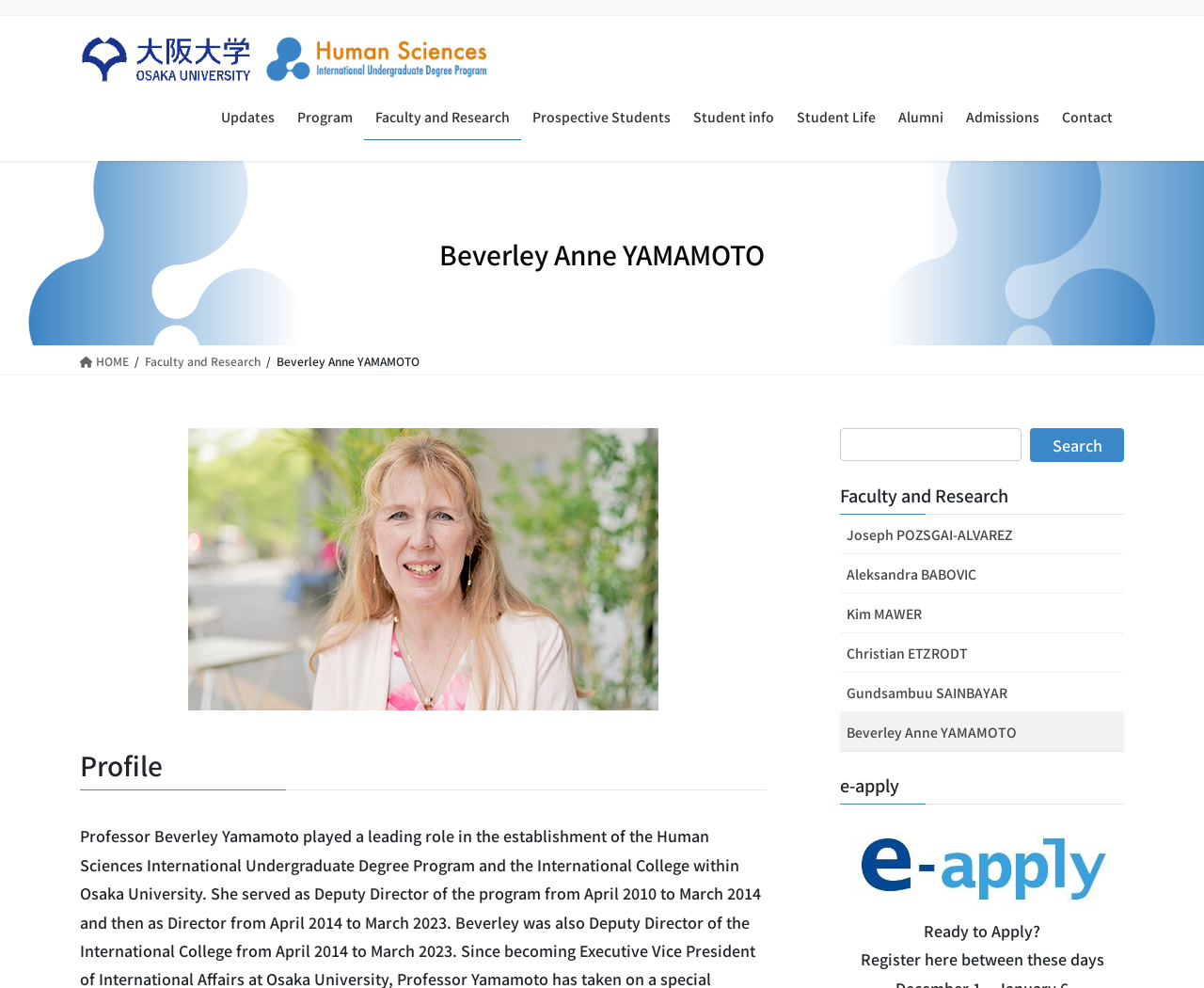Answer the question in one word or a short phrase:
What is the purpose of the e-apply link?

To register for application